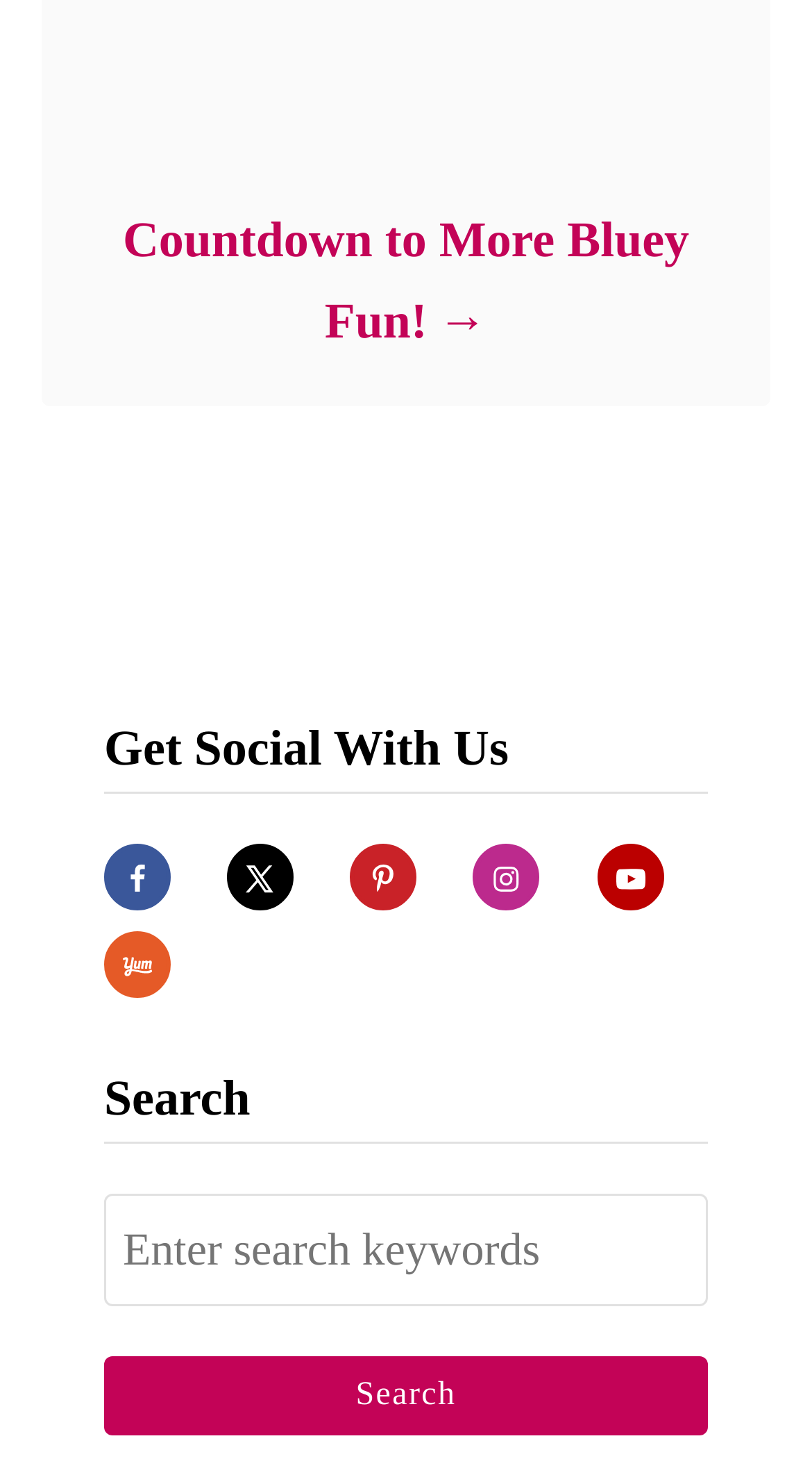What is the purpose of the search bar?
Answer the question in as much detail as possible.

The search bar is located under the 'Search' heading and has a placeholder text 'Search for:'. This suggests that the search bar is intended for users to search for specific content within the website.